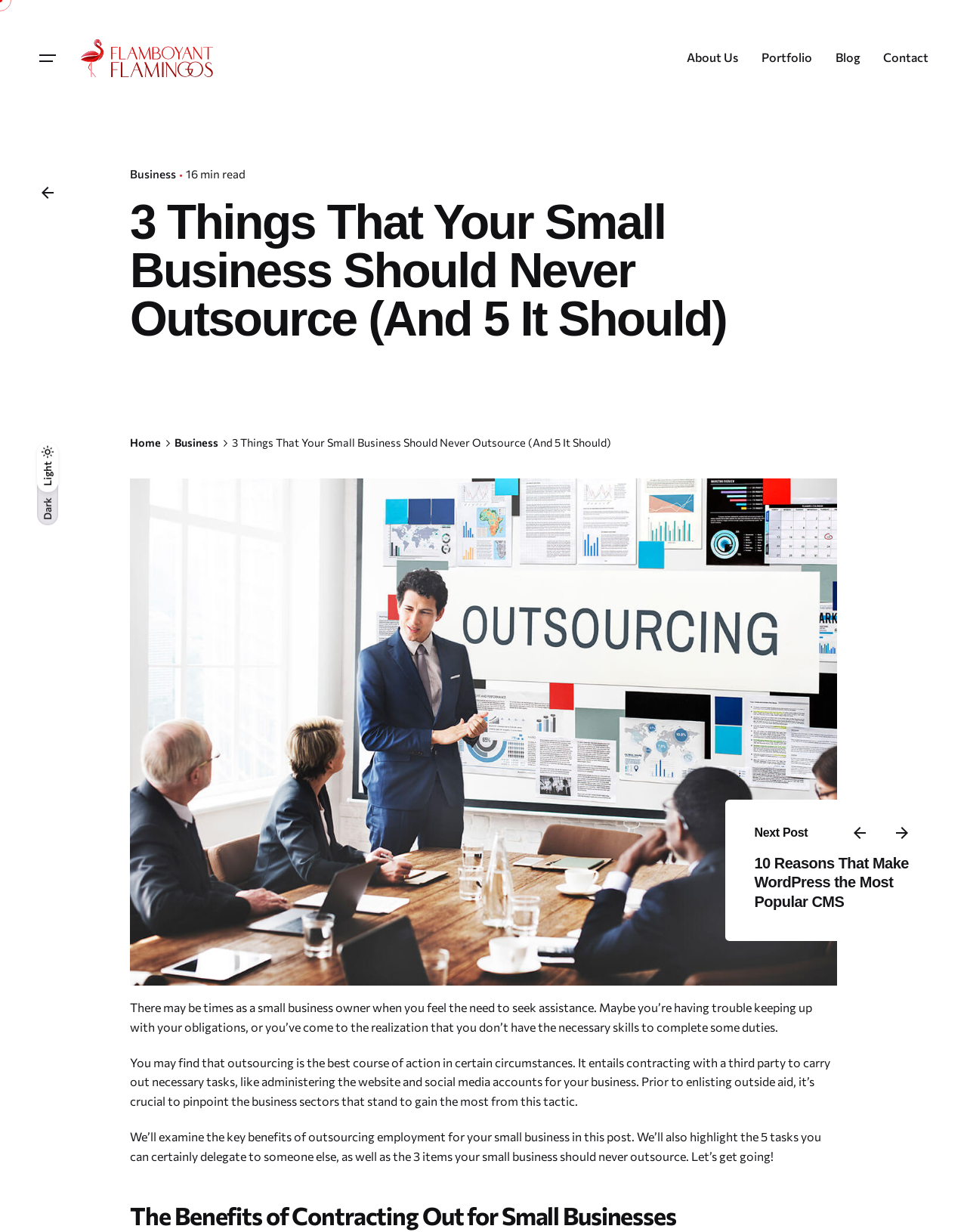Kindly provide the bounding box coordinates of the section you need to click on to fulfill the given instruction: "Click the 'About Us' link".

[0.698, 0.034, 0.776, 0.061]